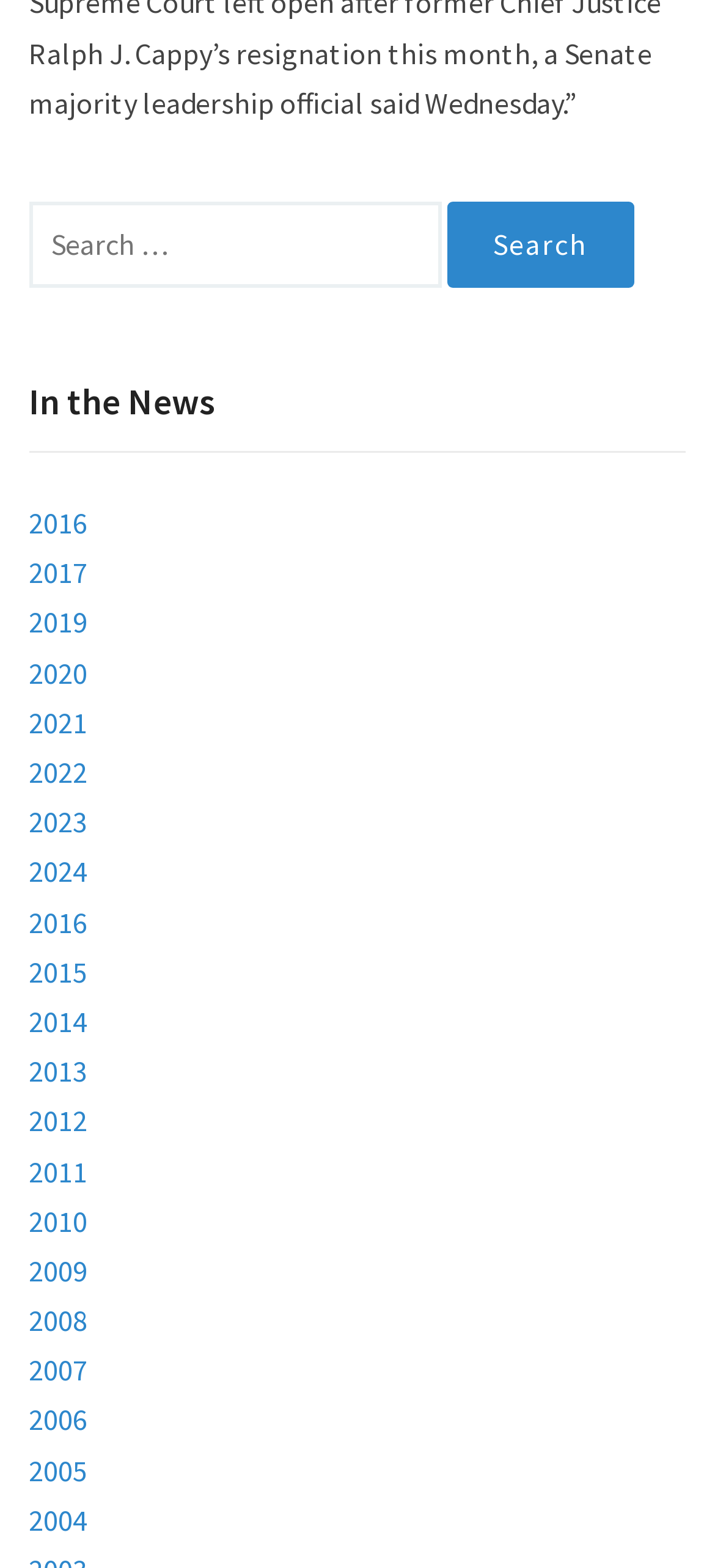How many years are listed in the 'In the News' section? Refer to the image and provide a one-word or short phrase answer.

20 years